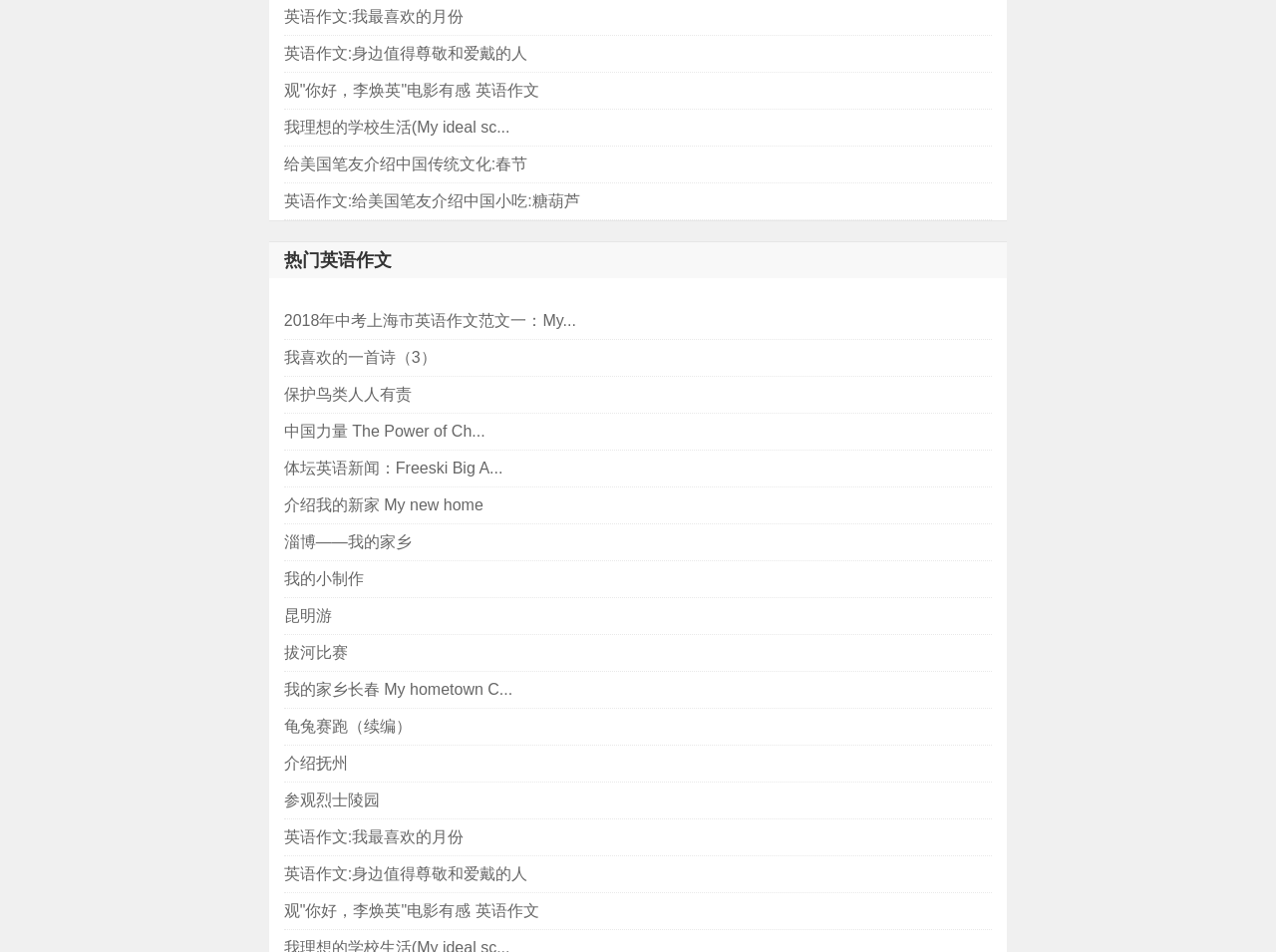Please mark the bounding box coordinates of the area that should be clicked to carry out the instruction: "Explore the essay about the power of China".

[0.222, 0.434, 0.777, 0.472]